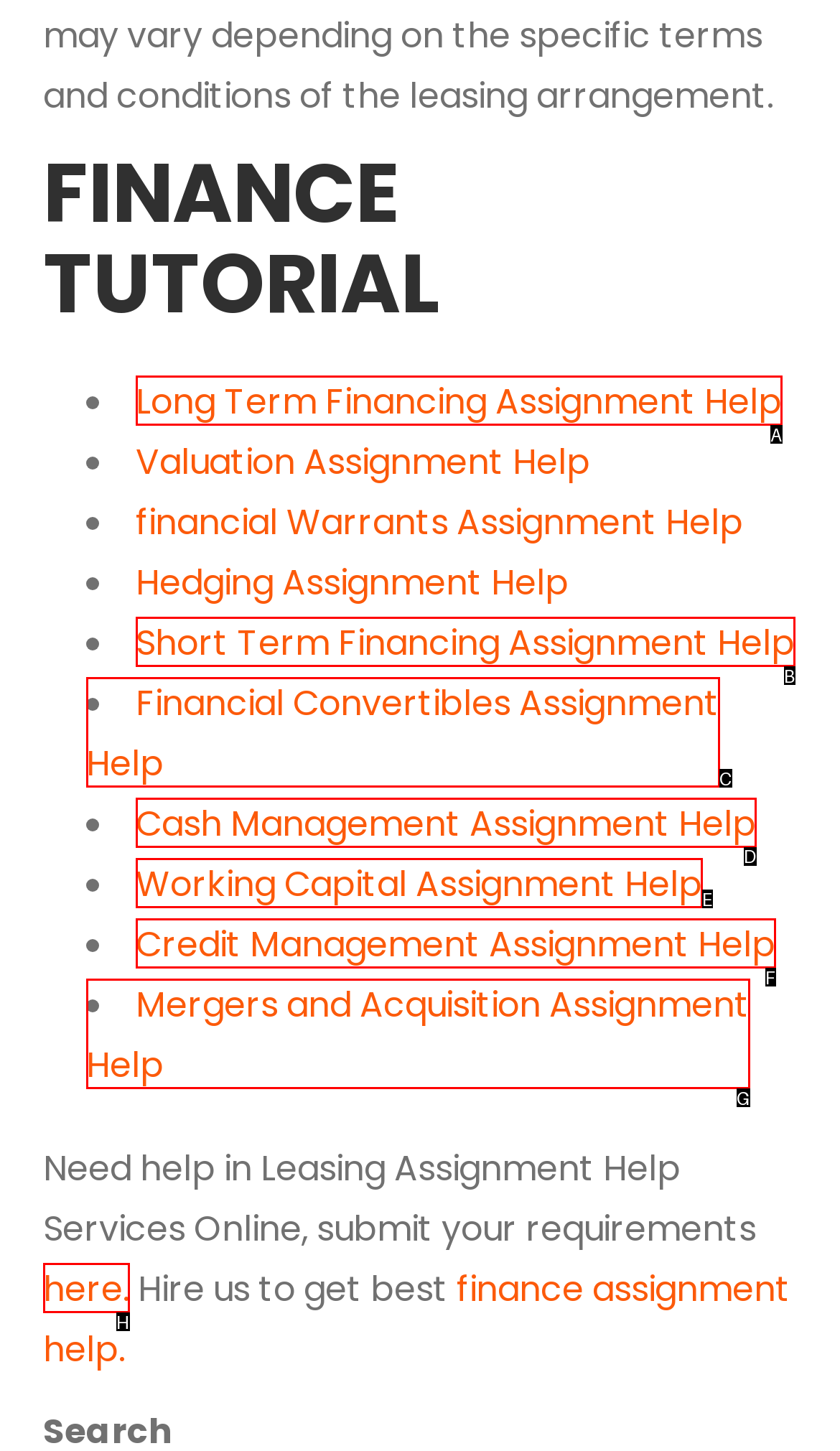Please indicate which option's letter corresponds to the task: Click on Cash Management Assignment Help by examining the highlighted elements in the screenshot.

D